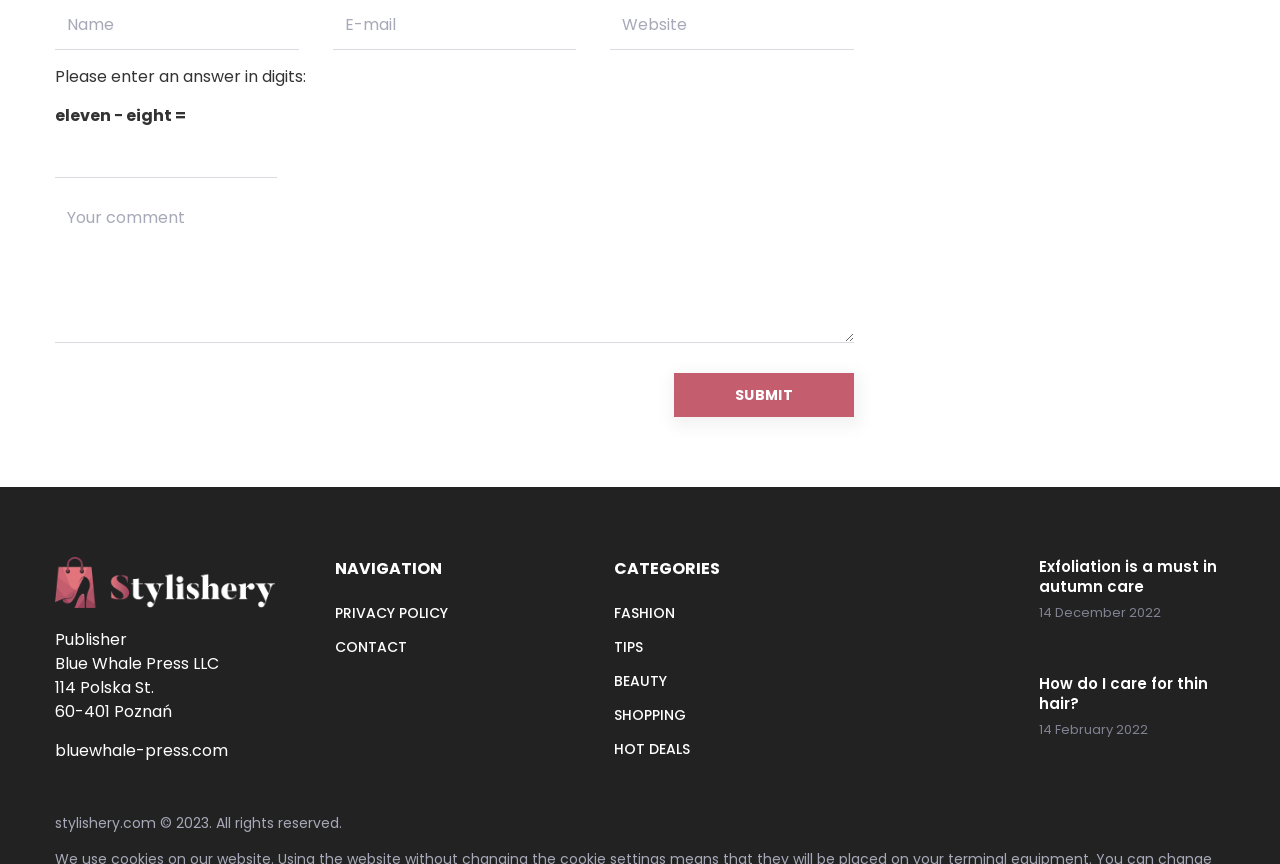Please identify the bounding box coordinates of the area I need to click to accomplish the following instruction: "Visit the Blue Whale Press LLC website".

[0.043, 0.855, 0.178, 0.882]